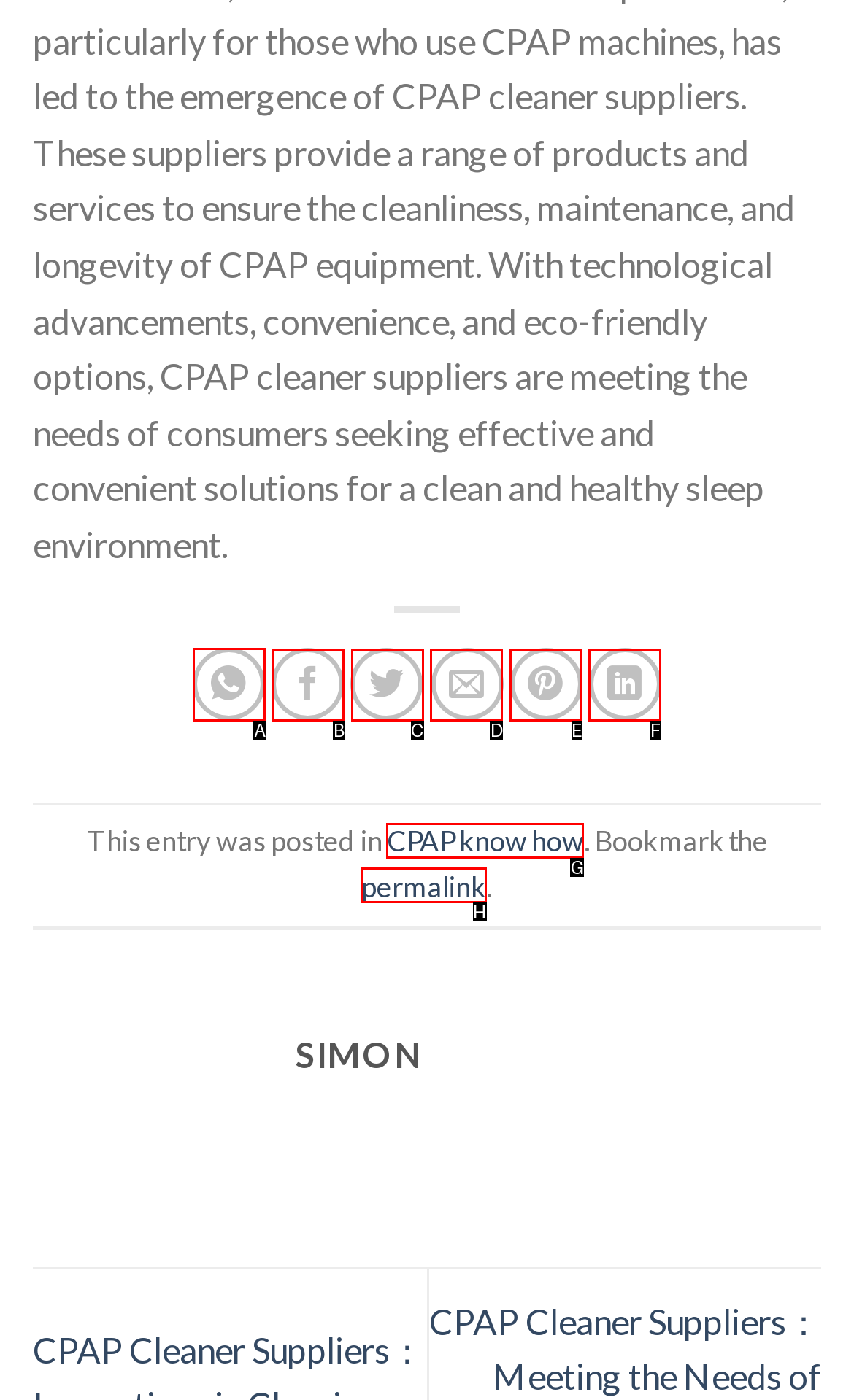Identify the correct UI element to click to achieve the task: Share on WhatsApp.
Answer with the letter of the appropriate option from the choices given.

A